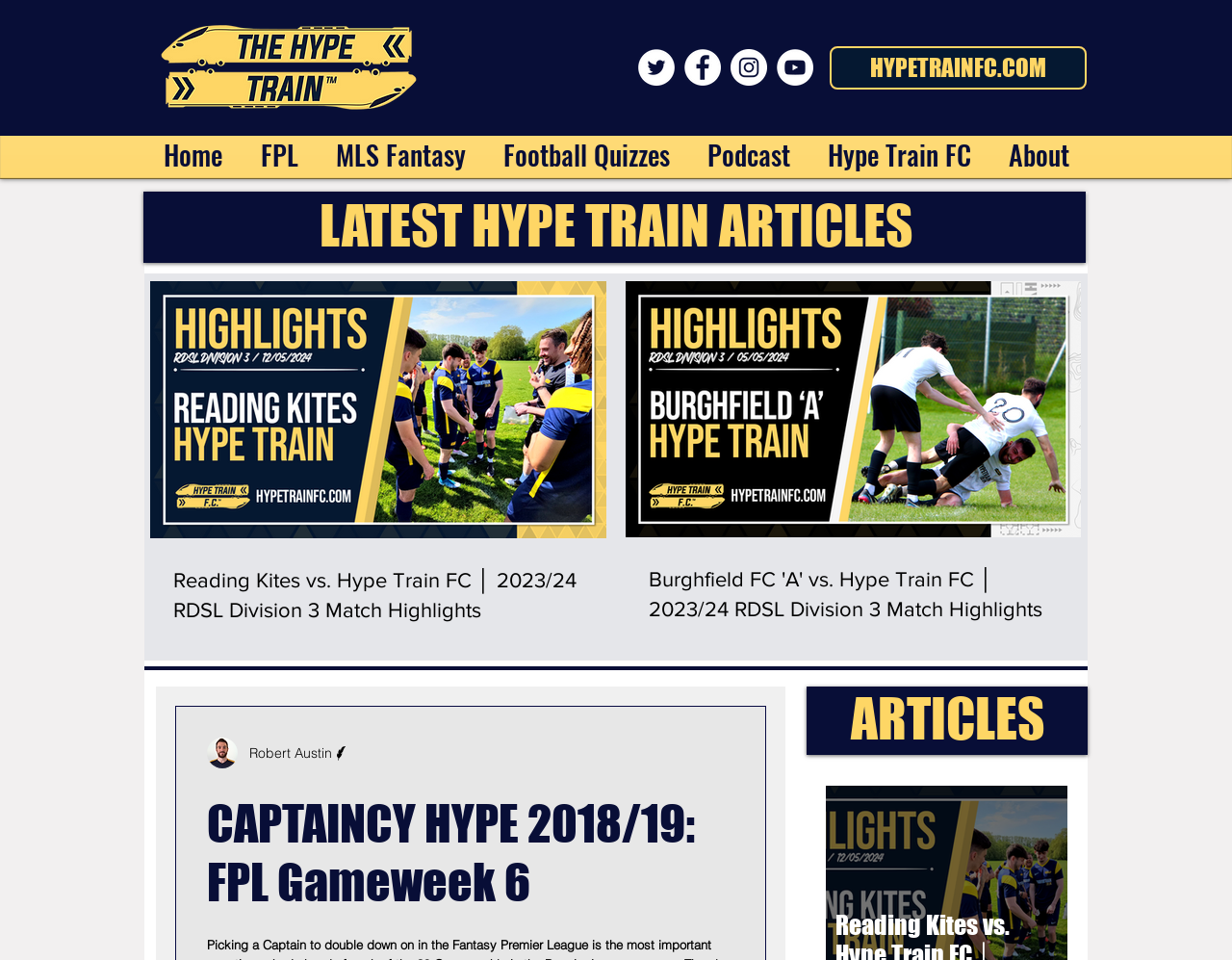Provide a thorough description of the webpage you see.

This webpage is about Fantasy Premier League (FPL) and football-related content. At the top, there is a social bar with four links to social media platforms. Below the social bar, there is a link to the website "HYPETRAINFC.COM" and an image of a logo "14 T.png". 

On the left side, there is a navigation menu labeled "Site" with links to various sections, including "Home", "FPL", "MLS Fantasy", "Football Quizzes", "Podcast", "Hype Train FC", and "About". 

The main content area is divided into two sections. The top section has a heading "LATEST HYPE TRAIN ARTICLES" and lists two articles with images and links to read more. The articles are about match highlights between Reading Kites vs. Hype Train FC and Burghfield FC 'A' vs. Hype Train FC. 

Below the article list, there is a section with a writer's picture, their name "Robert Austin", and a label "Writer". 

The main content area also has a heading "CAPTAINCY HYPE 2018/19: FPL Gameweek 6" and a subheading "ARTICLES" at the bottom.